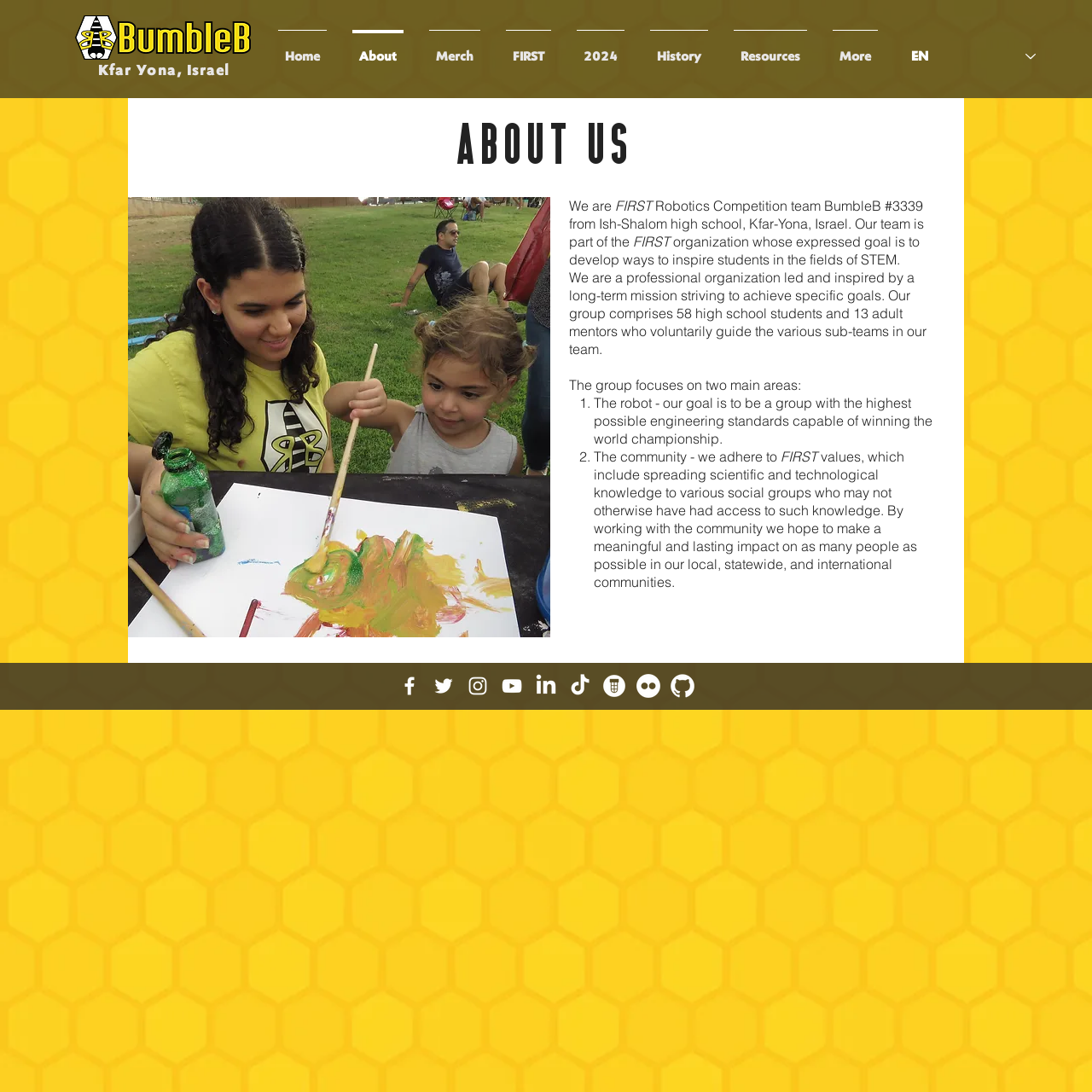Specify the bounding box coordinates of the area to click in order to follow the given instruction: "Check out the team's Facebook page."

[0.364, 0.617, 0.386, 0.639]